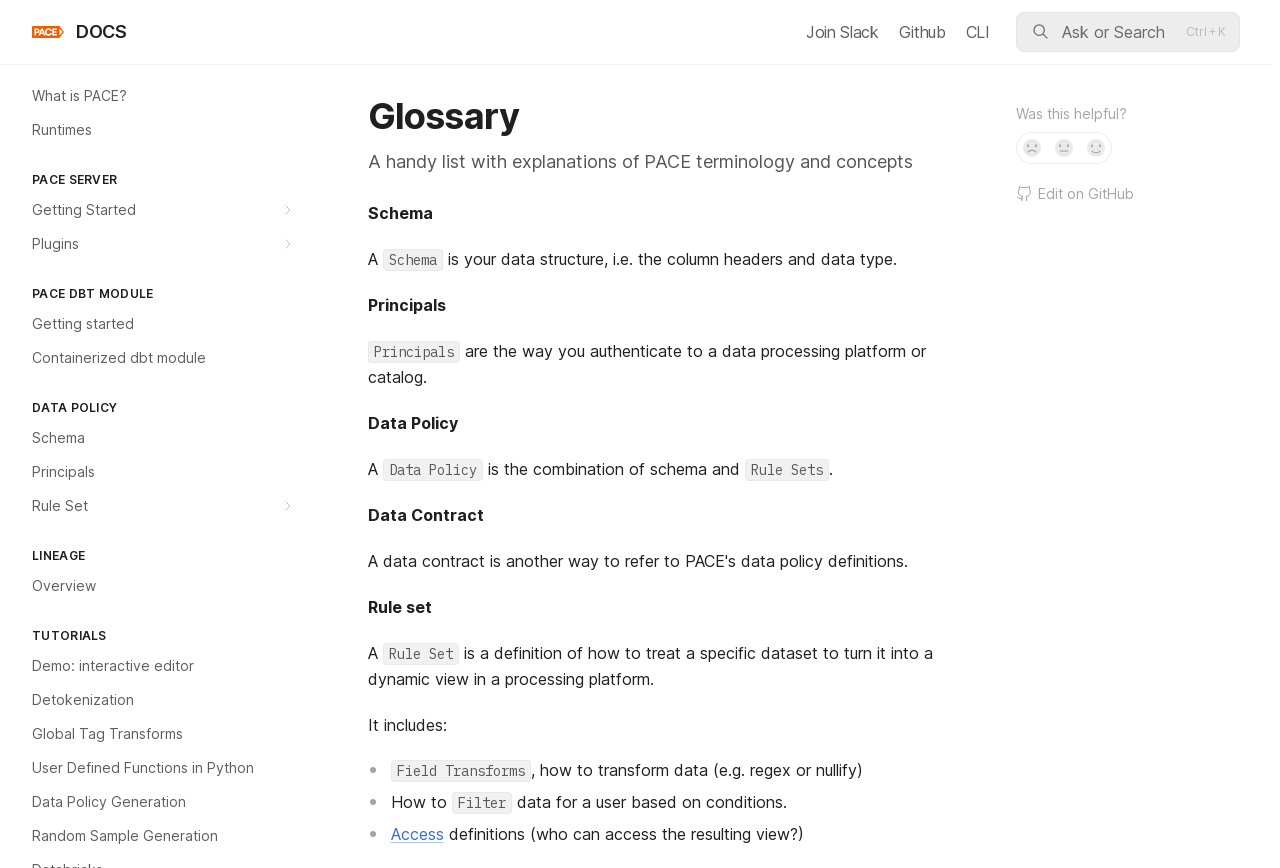What is a Rule Set in PACE?
Analyze the screenshot and provide a detailed answer to the question.

A Rule Set in PACE is a definition of how to treat a specific dataset to turn it into a dynamic view in a processing platform, which includes Field Transforms, Filter, and Access definitions.